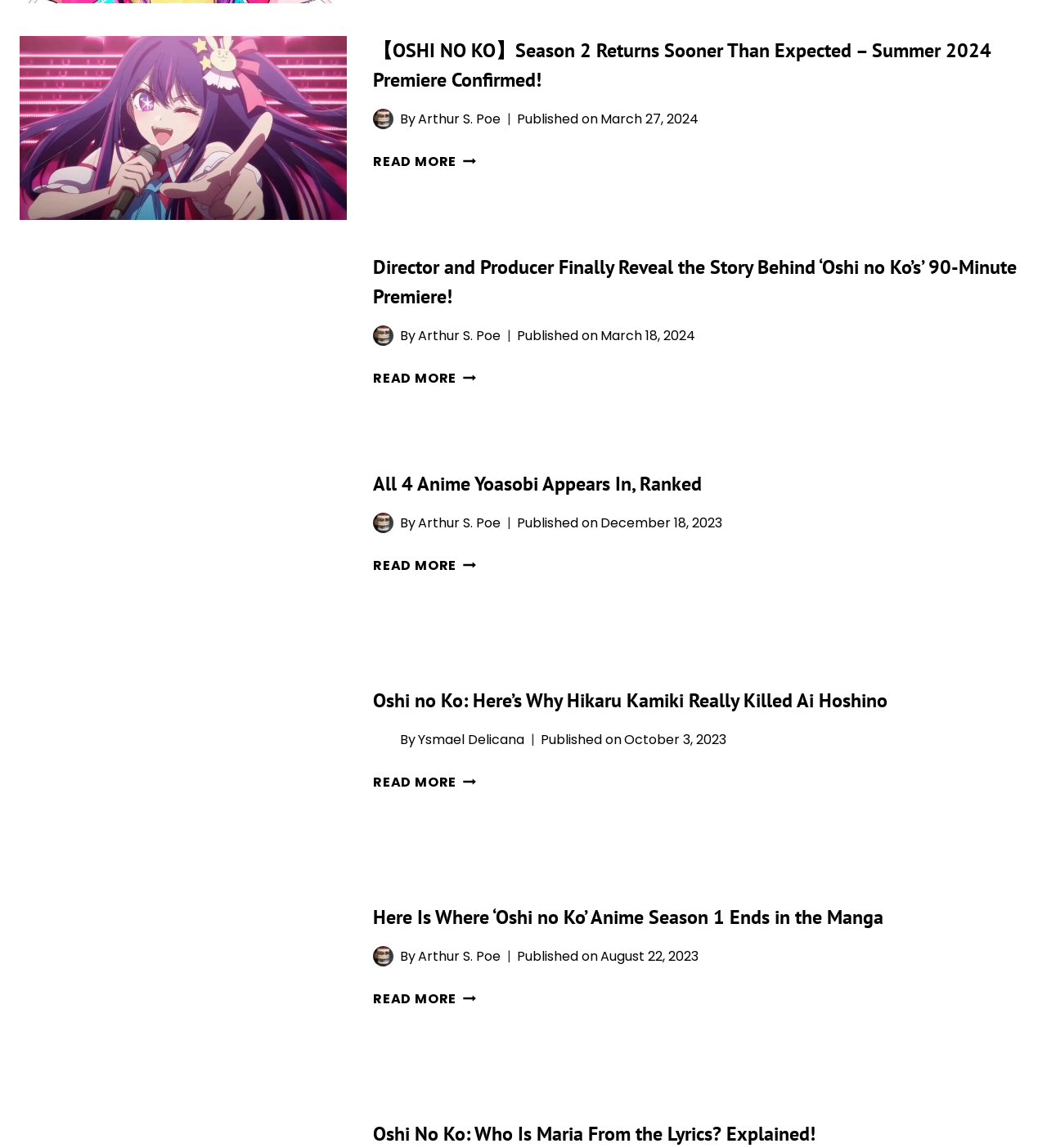How many articles are on this webpage?
Make sure to answer the question with a detailed and comprehensive explanation.

I counted the number of article elements on the webpage, and there are 4 of them, each with a heading, image, and text.